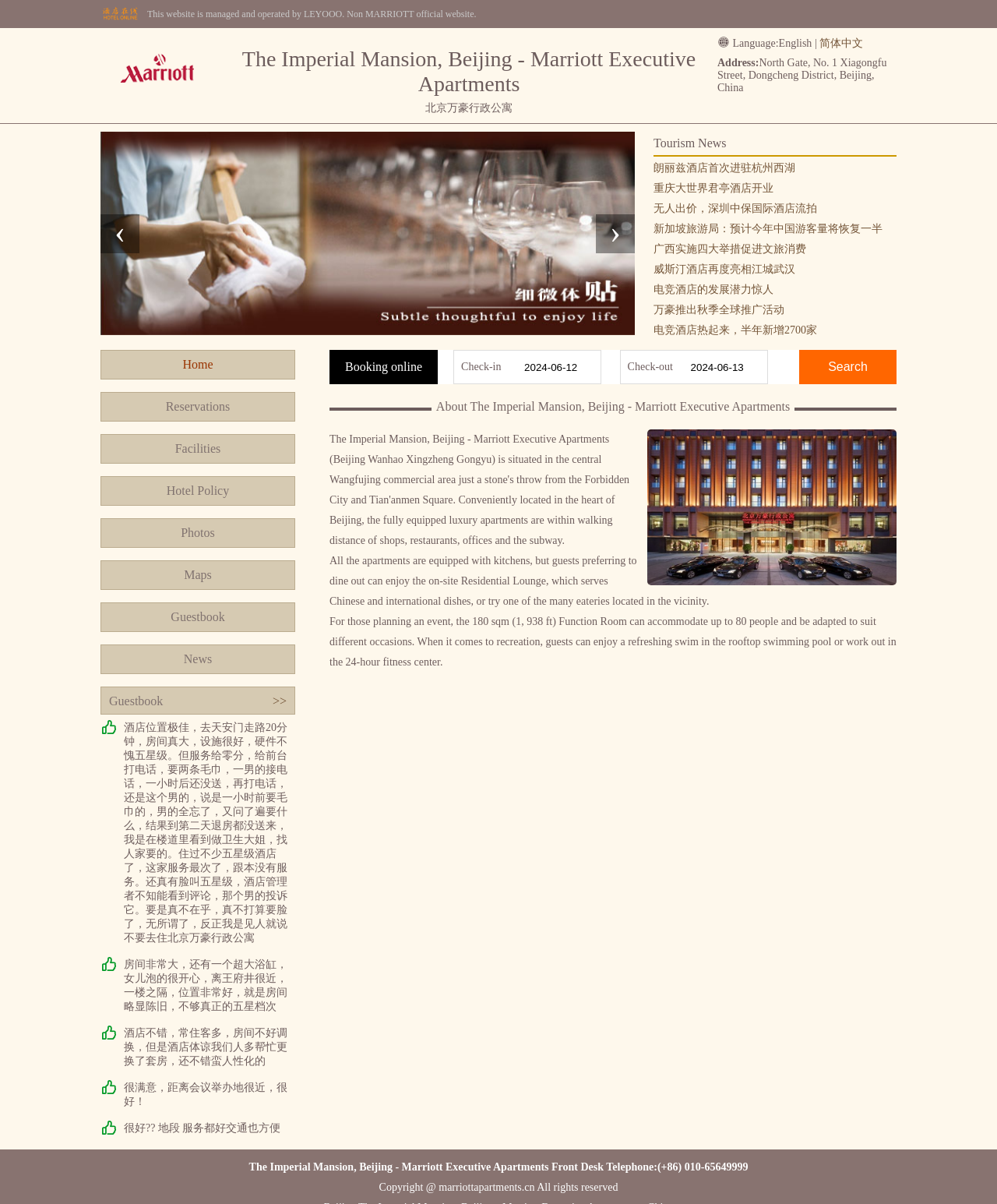Please provide a one-word or phrase answer to the question: 
What is the name of this hotel?

The Imperial Mansion